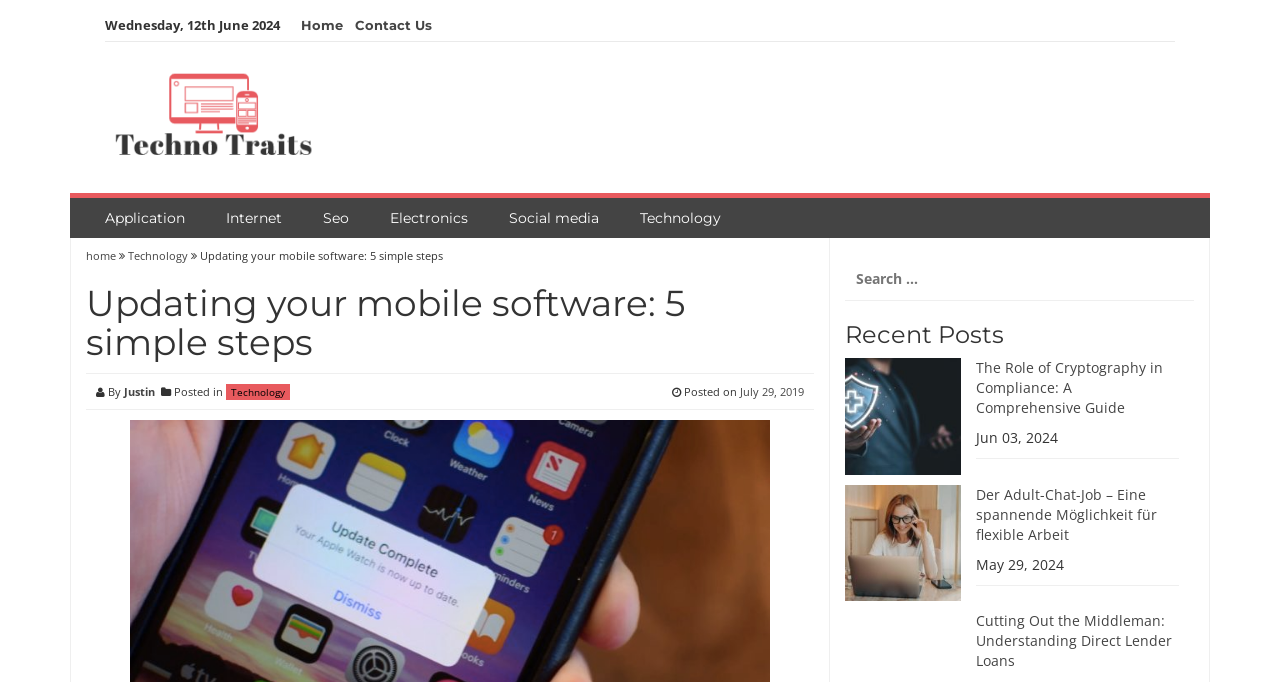Pinpoint the bounding box coordinates of the area that should be clicked to complete the following instruction: "View the 'Cutting Out the Middleman: Understanding Direct Lender Loans' post". The coordinates must be given as four float numbers between 0 and 1, i.e., [left, top, right, bottom].

[0.763, 0.896, 0.916, 0.982]